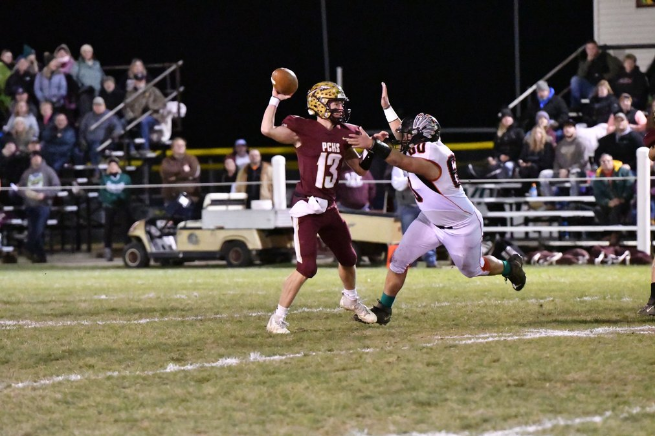Capture every detail in the image and describe it fully.

In a tense moment during a high school football game, Potosi/Cassville quarterback Braden Fishnick, wearing jersey number 13, prepares to release a pass as he faces significant pressure from a defender from Black Hawk/Warren. The scene captures the intensity of the match, with Fishnick poised to throw, demonstrating his skill and determination amidst the chaos. The defender, dressed in white and orange, reaches out in an attempt to disrupt the play, highlighting the competitive nature of the sport. The game unfolds under the watchful eyes of an engaged crowd, illuminated by stadium lights against the night sky, showcasing the vibrant atmosphere of high school athletics. The photograph is credited to A.J. Gates, capturing not just the action, but the spirit of teamwork and struggle in high school football.